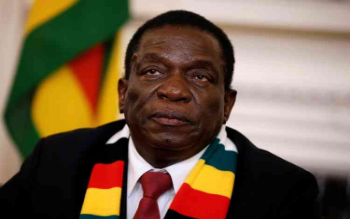Compose a detailed narrative for the image.

The image features a close-up of a man with a serious expression, wearing a dark suit complemented by a brightly colored scarf featuring the colors of the Zimbabwean flag: green, yellow, black, and red. In the background, hints of the national flag are visible, reinforcing the sense of patriotism. The man appears to be engaged in a significant discussion or deliberation, likely in a formal setting, which suggests he holds a position of authority or influence. This image is associated with the article titled "ED sparks fears of extending tenure," reflecting current political tensions and discussions surrounding leadership in Zimbabwe.